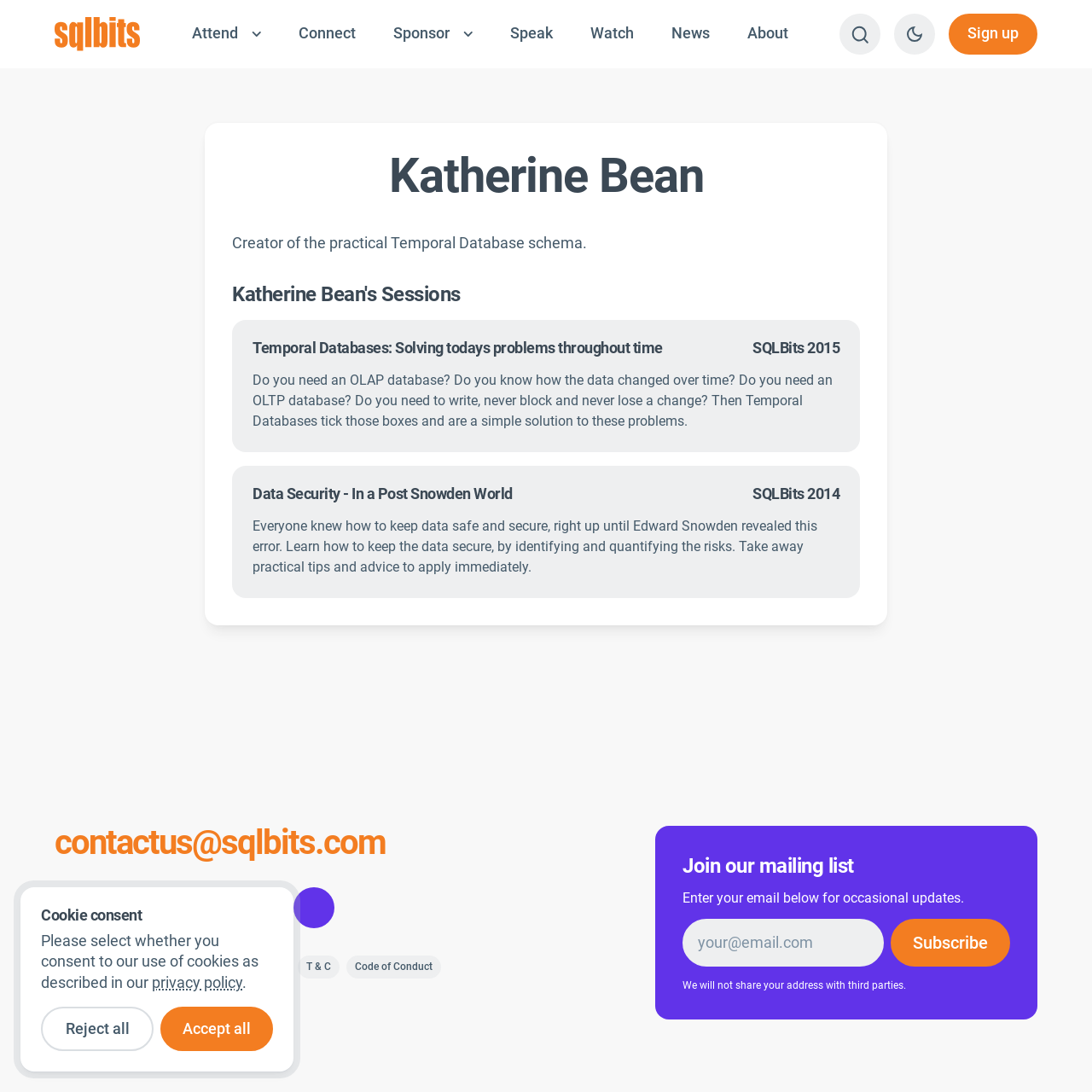Show the bounding box coordinates of the element that should be clicked to complete the task: "go to next chapter".

None